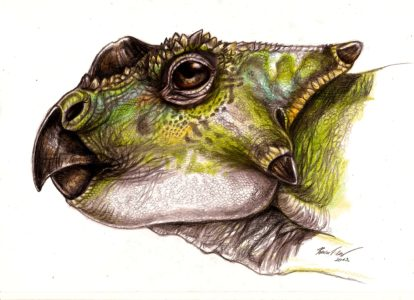What is the name of the geologist after whom Ajkaceratops is named?
Can you give a detailed and elaborate answer to the question?

The caption states that the Ajkaceratops is named after the city of Ajka and geologist Károly Kozma, which indicates that Kozma is the geologist being referred to.